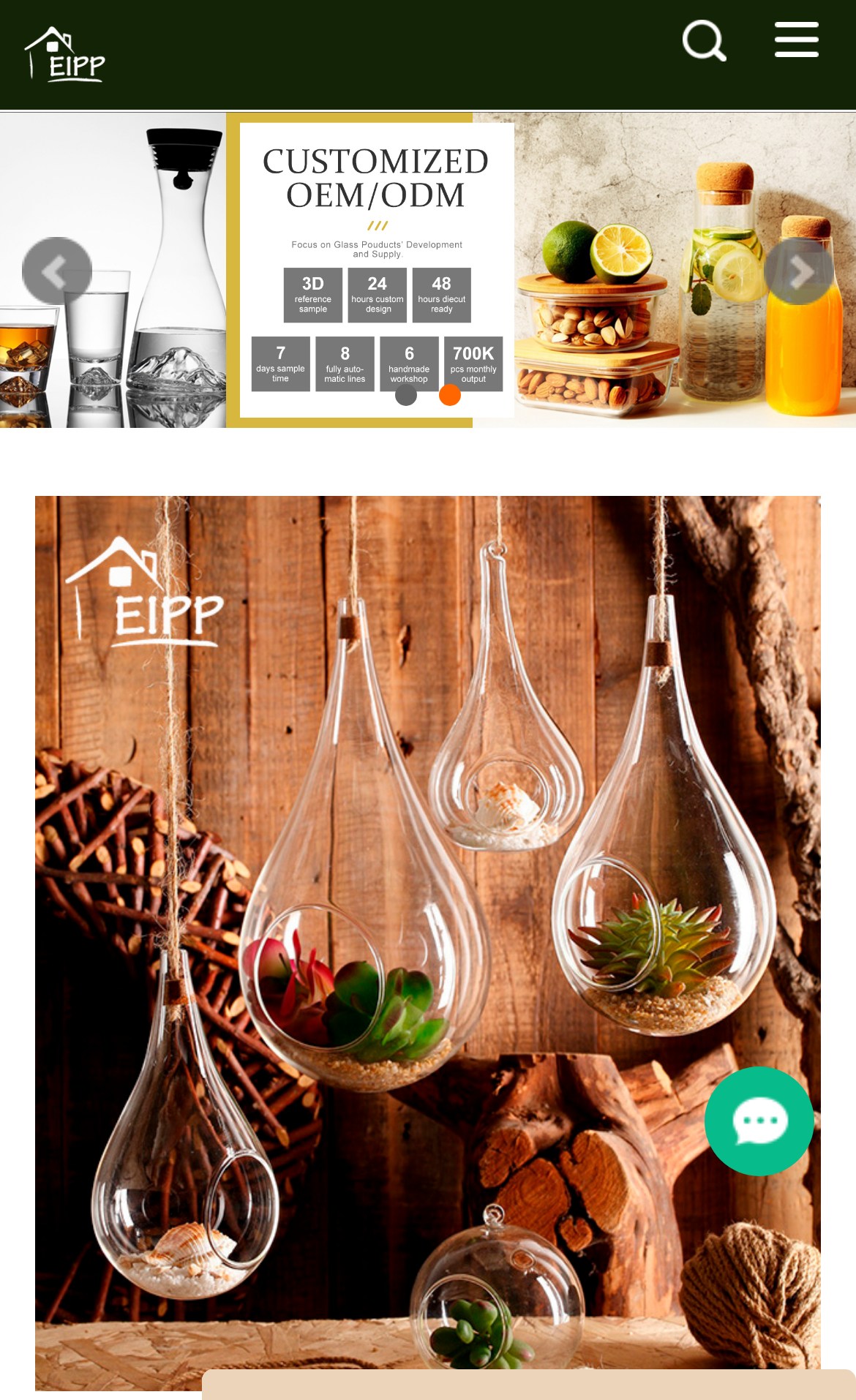Return the bounding box coordinates of the UI element that corresponds to this description: "Next". The coordinates must be given as four float numbers in the range of 0 and 1, [left, top, right, bottom].

[0.892, 0.182, 0.974, 0.232]